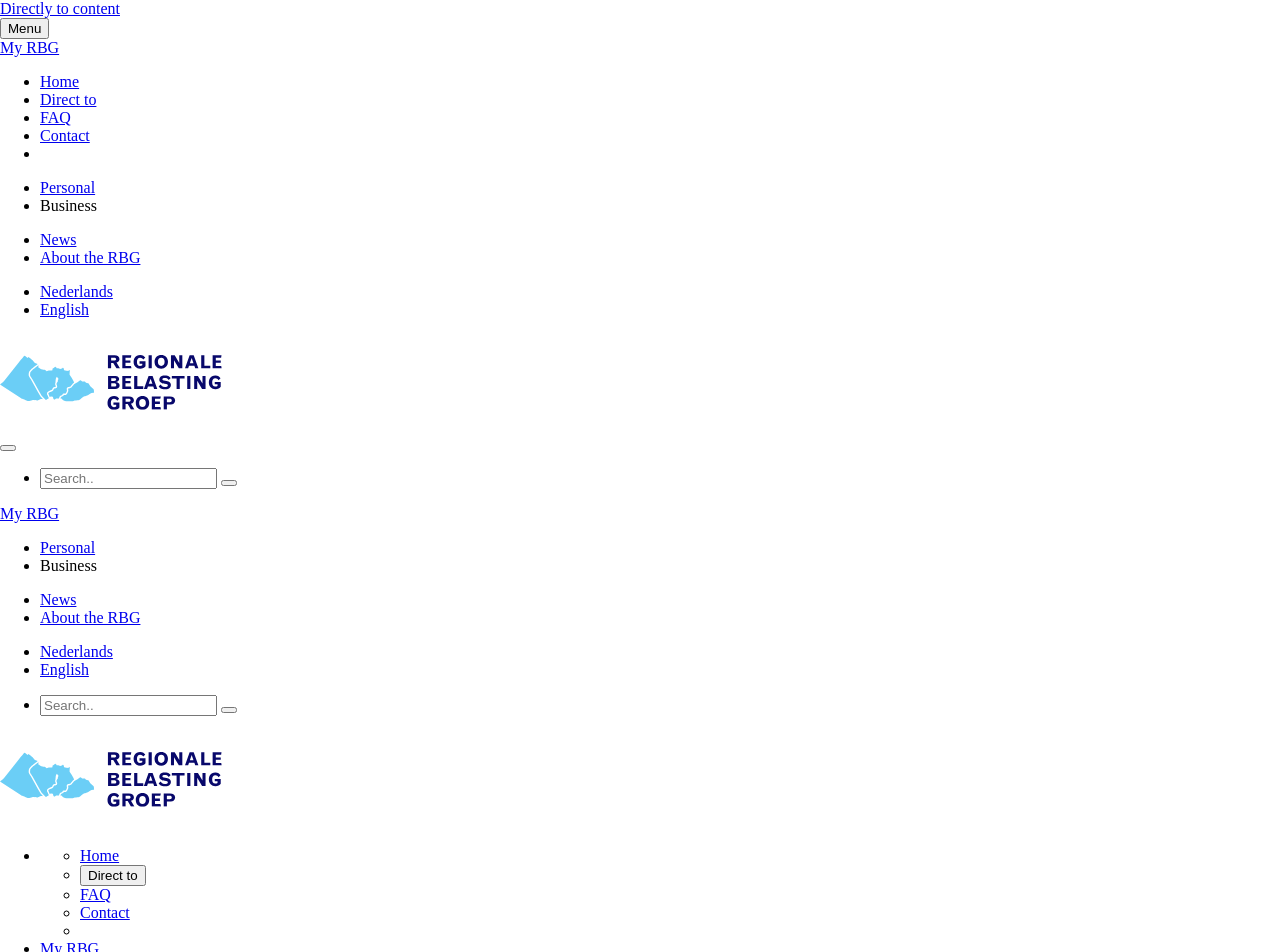Identify the coordinates of the bounding box for the element that must be clicked to accomplish the instruction: "Click on 'What is the IBAN account number of the Regional Tax Group?'".

[0.031, 0.048, 0.33, 0.07]